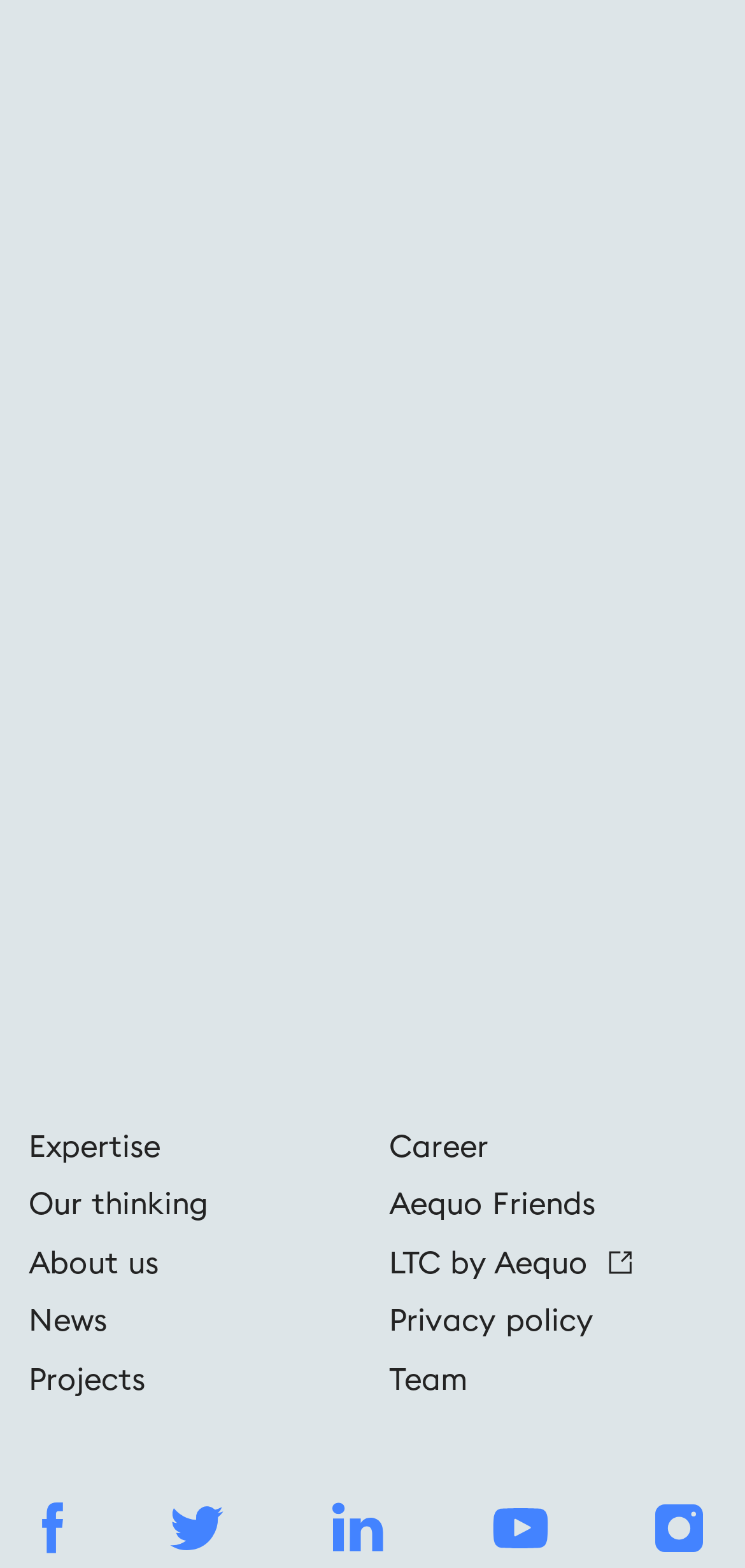Please provide a one-word or phrase answer to the question: 
How many links are there in the webpage?

14